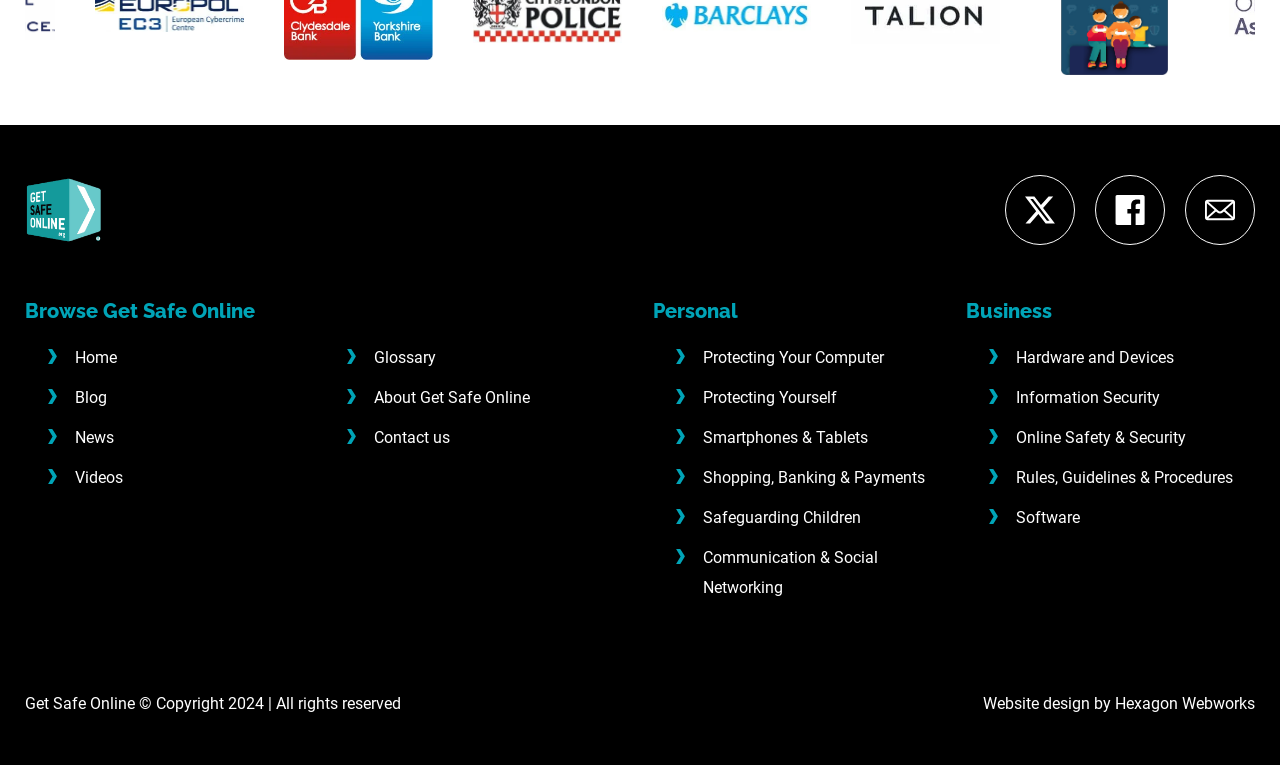What is the name of the company that designed the website?
Using the image as a reference, give a one-word or short phrase answer.

Hexagon Webworks